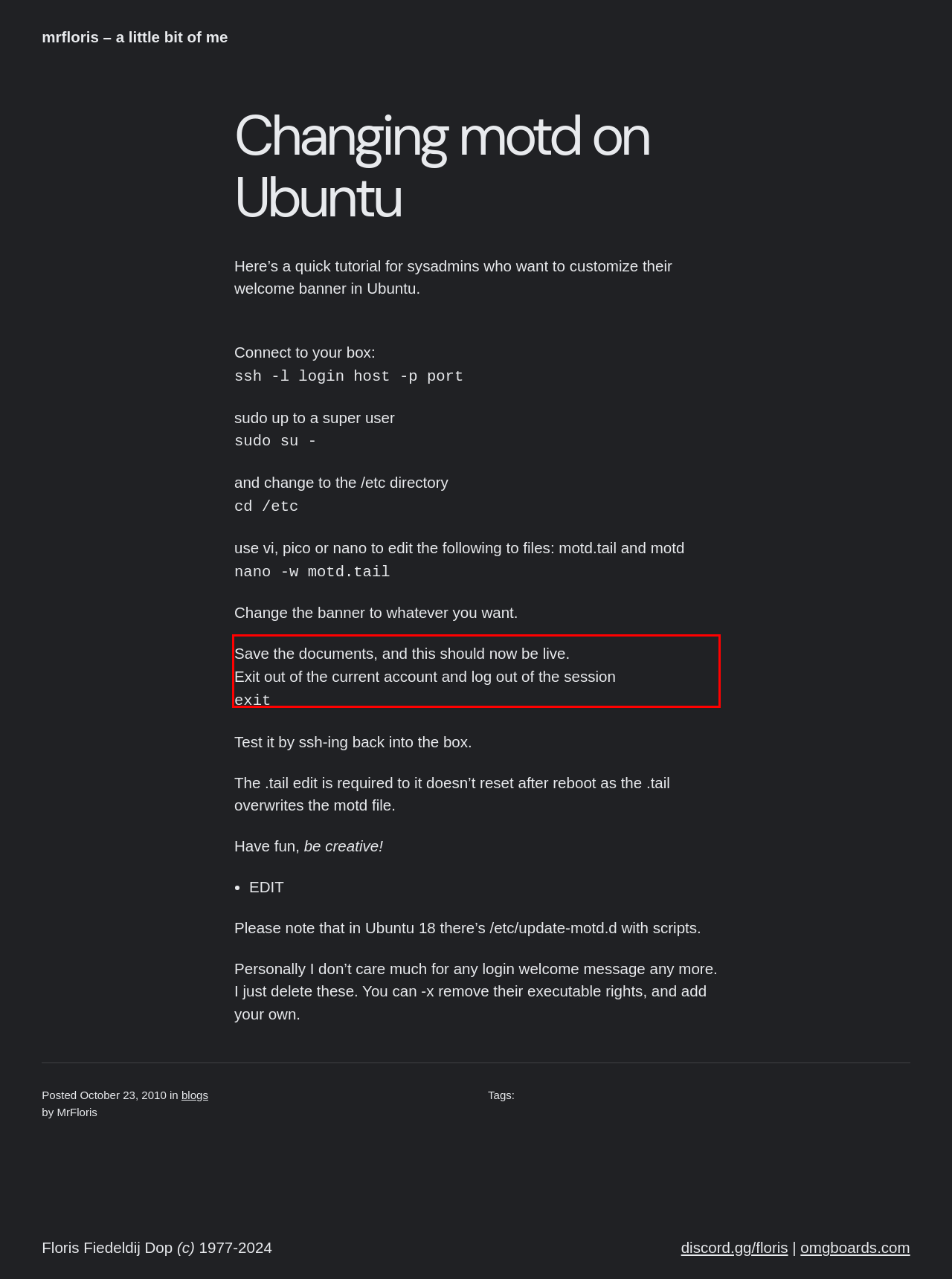You are provided with a webpage screenshot that includes a red rectangle bounding box. Extract the text content from within the bounding box using OCR.

Save the documents, and this should now be live. Exit out of the current account and log out of the session exit